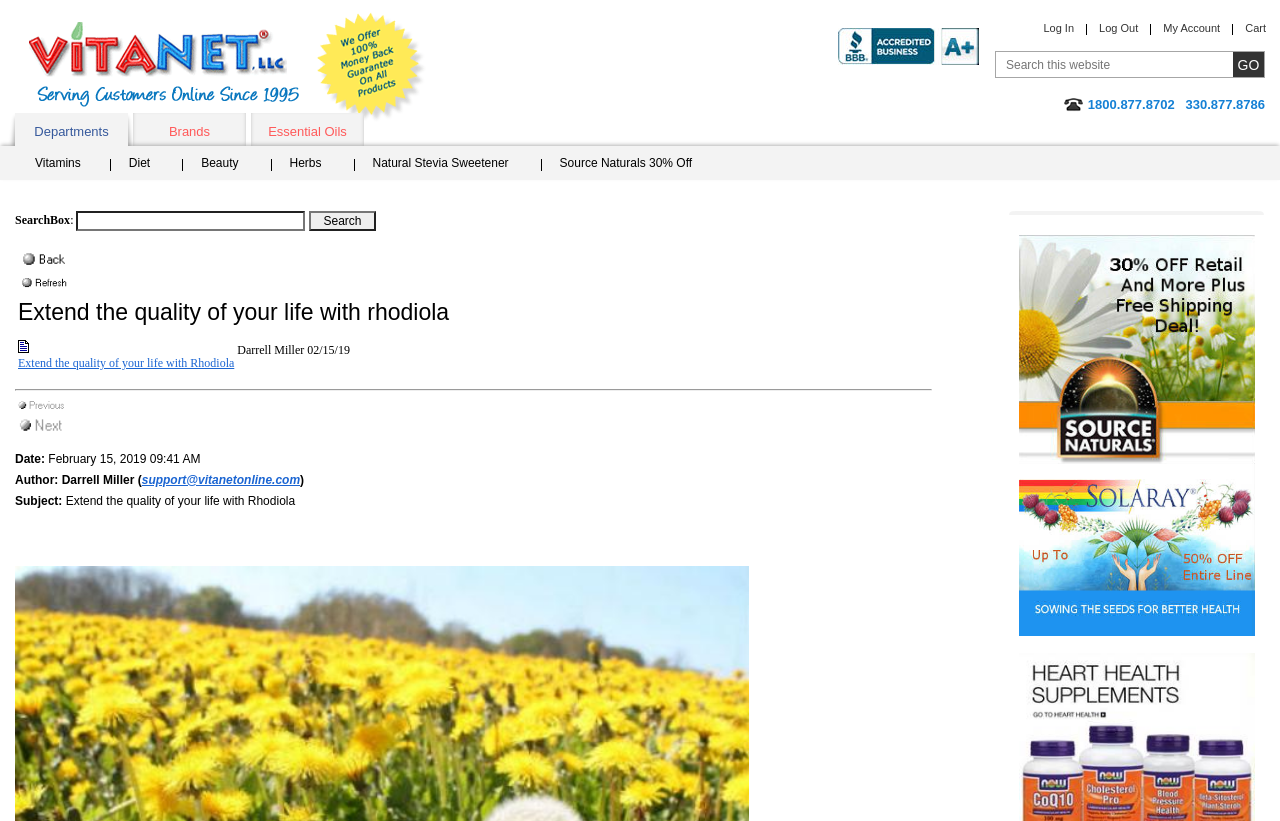Please identify the bounding box coordinates of the element that needs to be clicked to perform the following instruction: "View the Source Naturals special offer".

[0.796, 0.286, 0.98, 0.565]